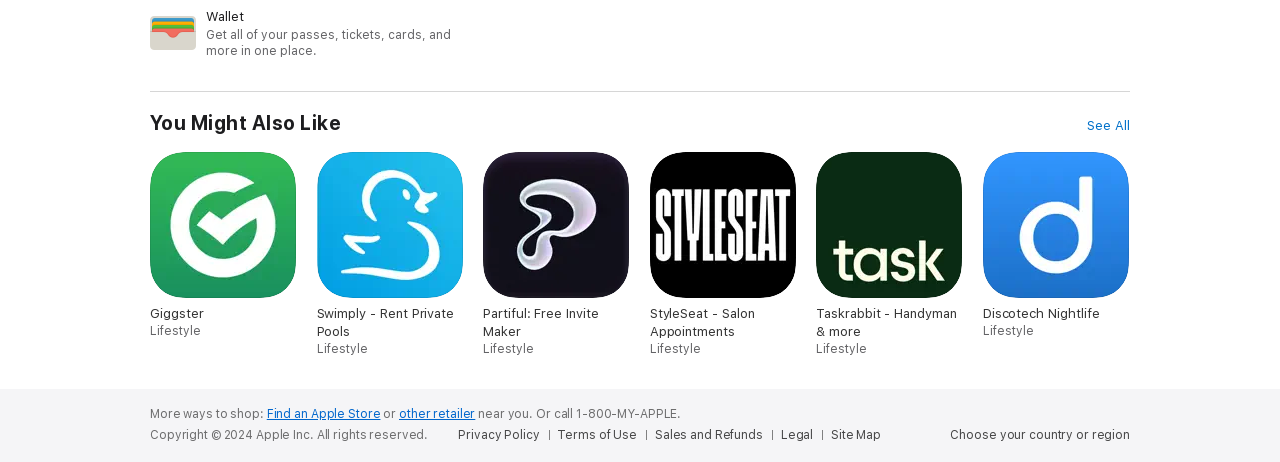Find the bounding box coordinates for the area that must be clicked to perform this action: "Click on 'See All'".

[0.85, 0.253, 0.883, 0.292]